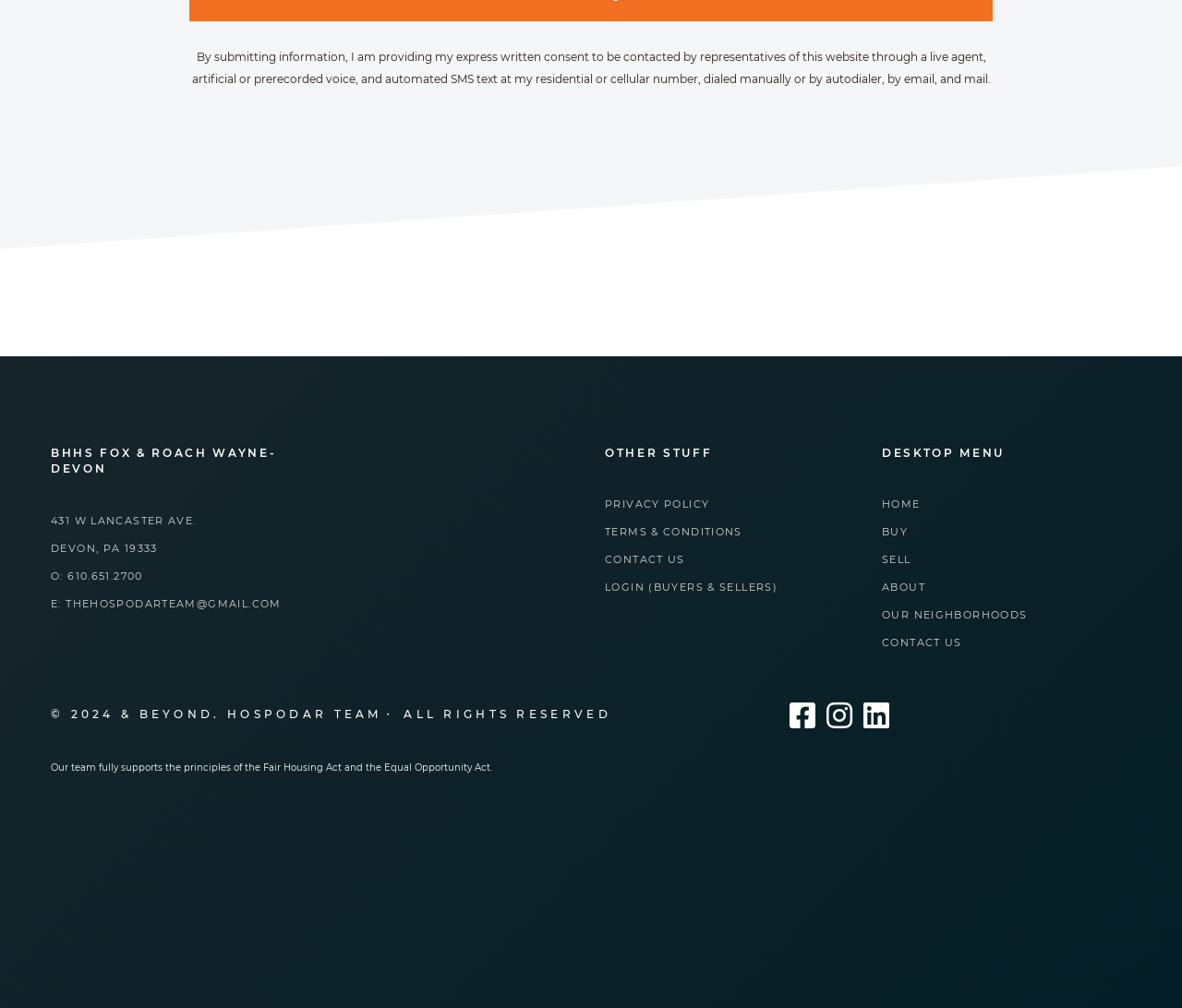Indicate the bounding box coordinates of the element that must be clicked to execute the instruction: "Click the 'The Hospodar Team On Facebook' link". The coordinates should be given as four float numbers between 0 and 1, i.e., [left, top, right, bottom].

[0.668, 0.707, 0.69, 0.725]